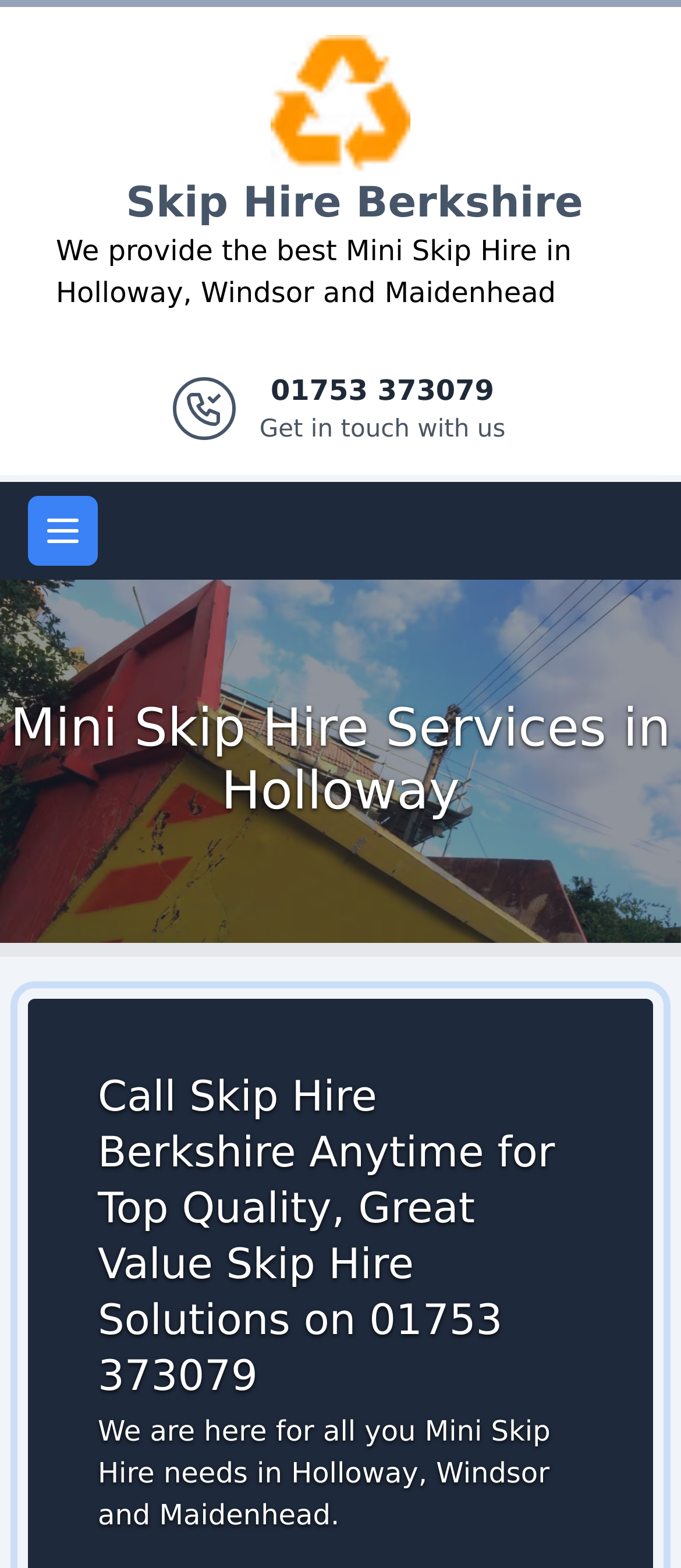What areas does Skip Hire Berkshire serve?
Answer the question with a detailed explanation, including all necessary information.

I found this information by looking at the static text 'We provide the best Mini Skip Hire in Holloway, Windsor and Maidenhead' in the site header, which mentions the areas served by Skip Hire Berkshire.